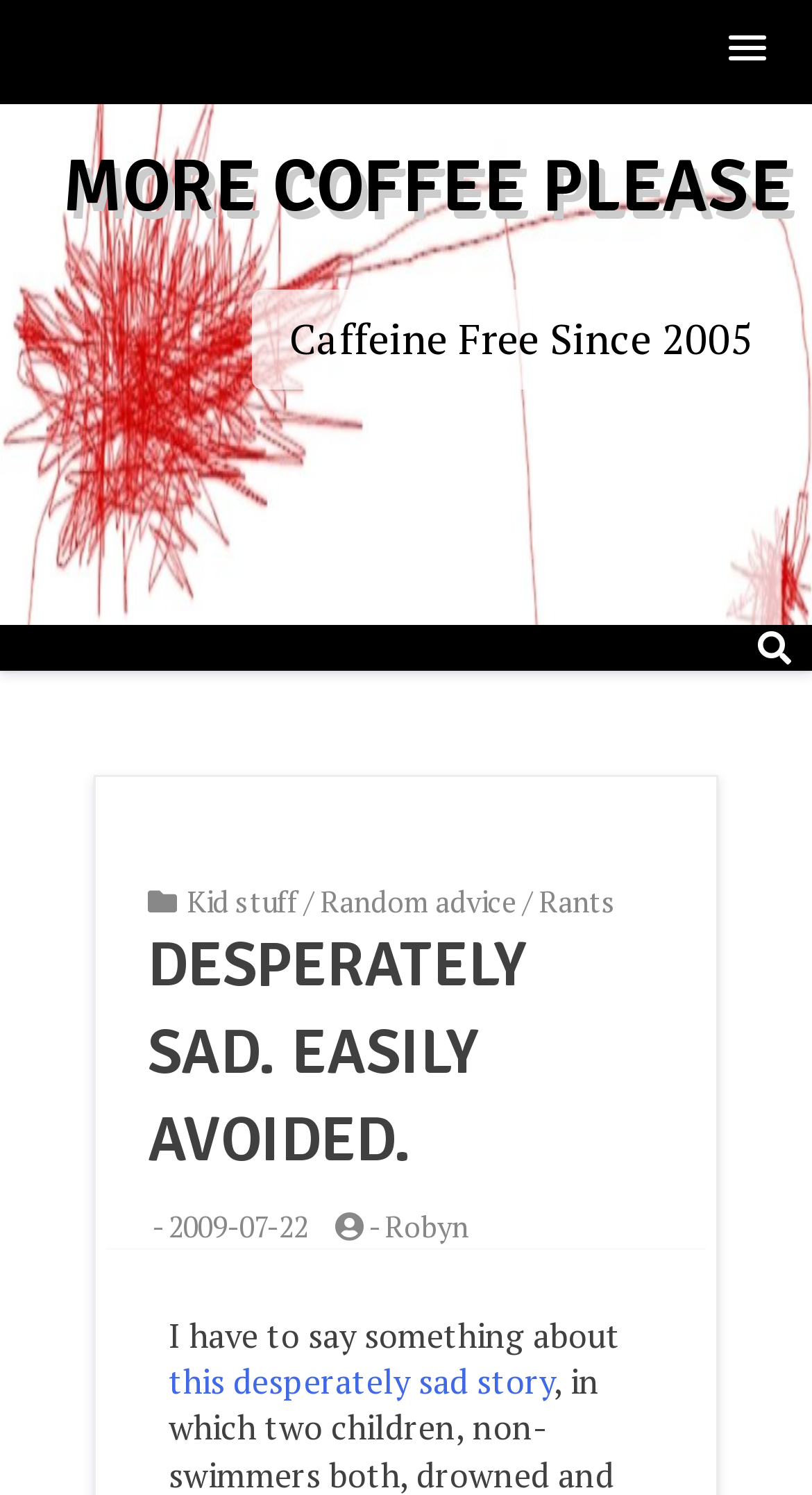Identify the bounding box for the described UI element: "Kid stuff".

[0.231, 0.59, 0.367, 0.616]